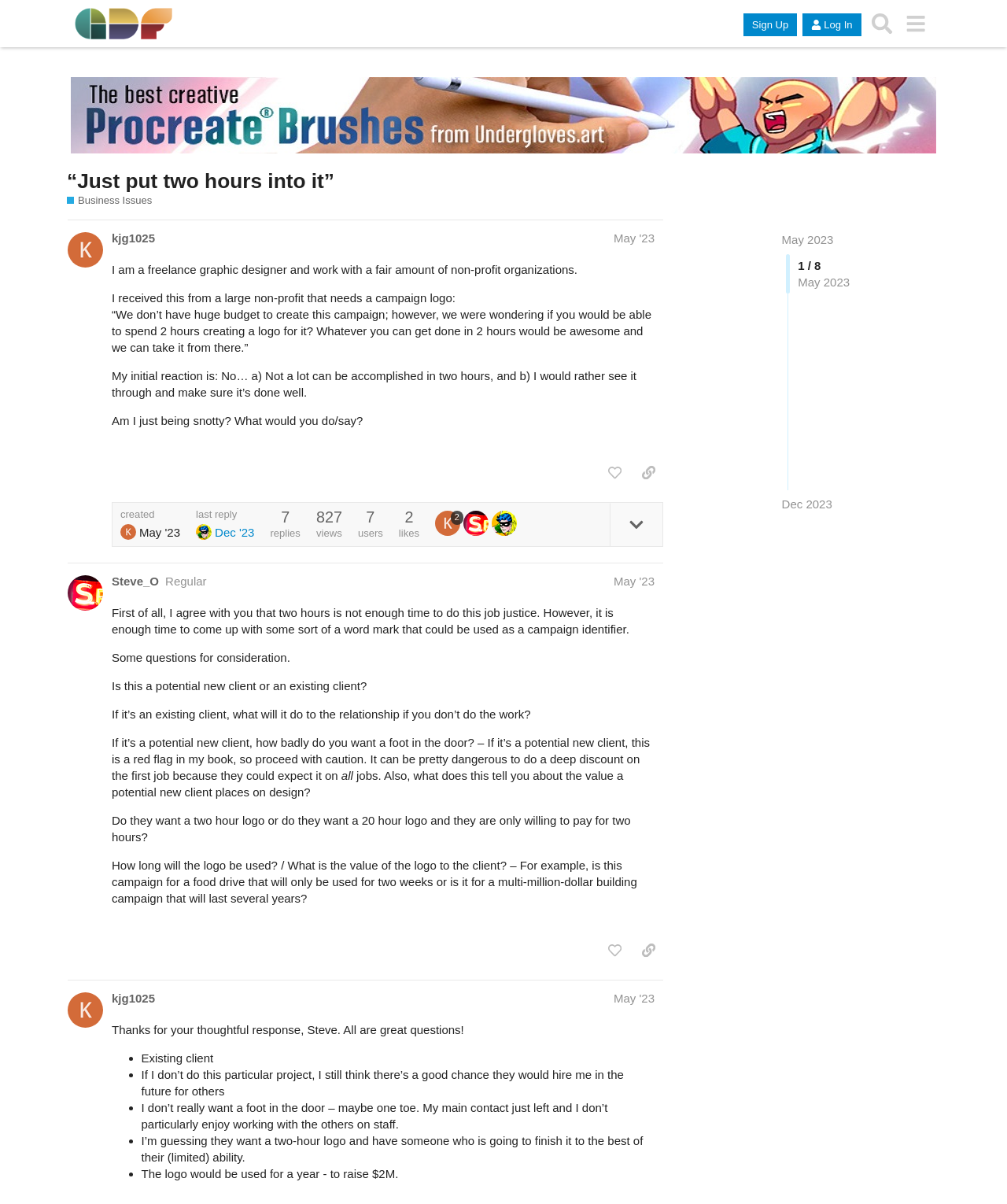How many hours is the client willing to pay for the logo design?
Provide a detailed and extensive answer to the question.

The client is willing to pay for 2 hours of logo design, as mentioned in the text '“We don’t have huge budget to create this campaign; however, we were wondering if you would be able to spend 2 hours creating a logo for it?”'.